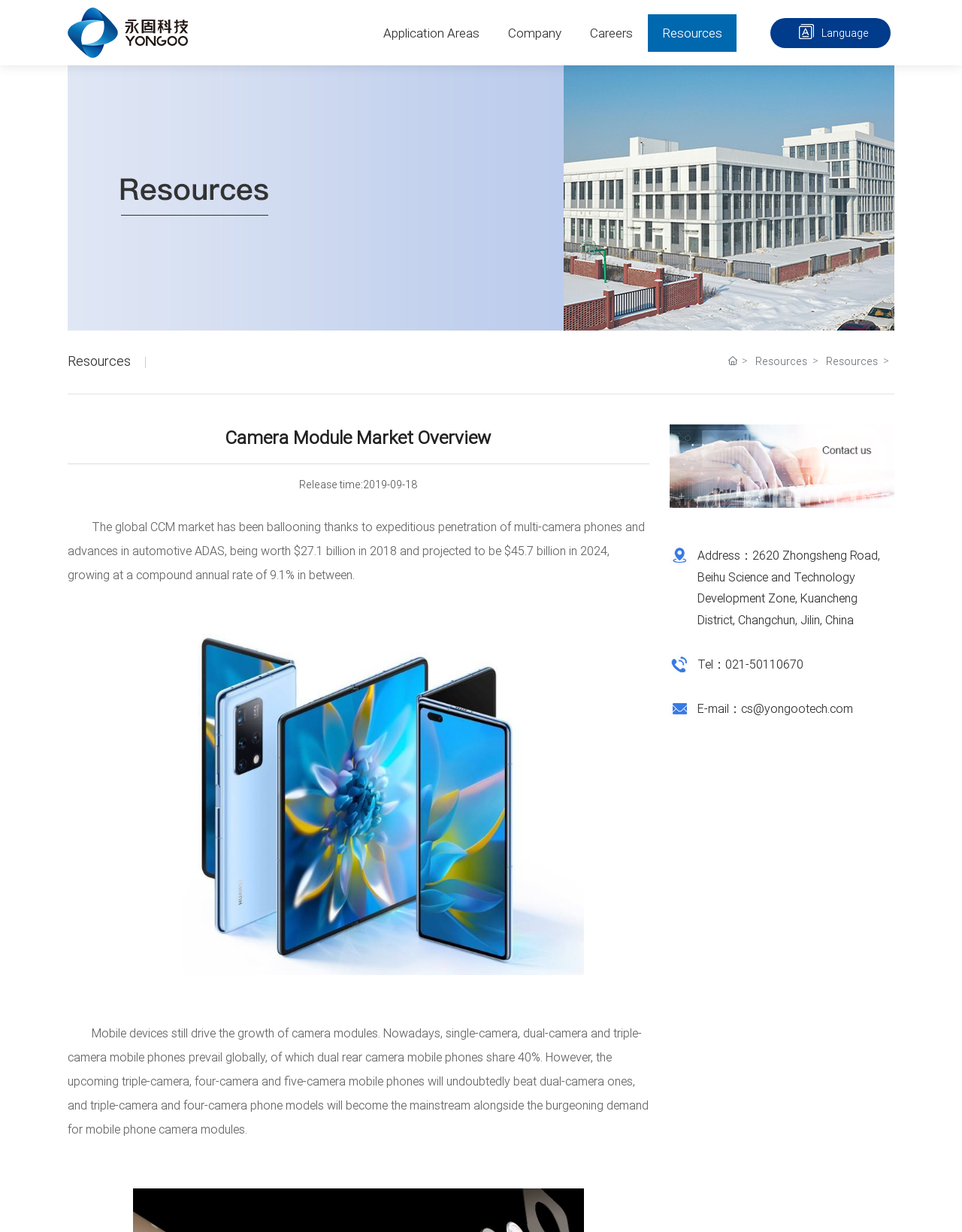Generate a thorough description of the webpage.

The webpage is about the Camera Module Market Overview, specifically highlighting the growth of the global CCM market. At the top left, there is a logo of Yongoo Technology Co.,Ltd. accompanied by a link to the company's website. Below the logo, there are four navigation links: Application Areas, Company, Careers, and Resources.

On the right side of the top section, there is a language selection dropdown menu. Below this, there are three pagination links, indicating that there are multiple pages of content.

The main content of the webpage is divided into two sections. The first section has a heading "Camera Module Market Overview" followed by a horizontal separator line. Below the separator, there is a release time and date, "2019-09-18", and a brief description of the market growth, stating that the global CCM market was worth $27.1 billion in 2018 and is projected to reach $45.7 billion in 2024.

The second section of the main content has an image, likely a graph or chart, and a paragraph of text discussing the growth of camera modules in mobile devices. The text explains that dual-camera mobile phones currently dominate the market, but triple-camera and four-camera phones will become mainstream in the future.

At the bottom of the webpage, there is a contact section with an image and text "Contact Us". Below this, there are three columns of contact information, including address, phone number, and email address. Each column has an image and corresponding text.